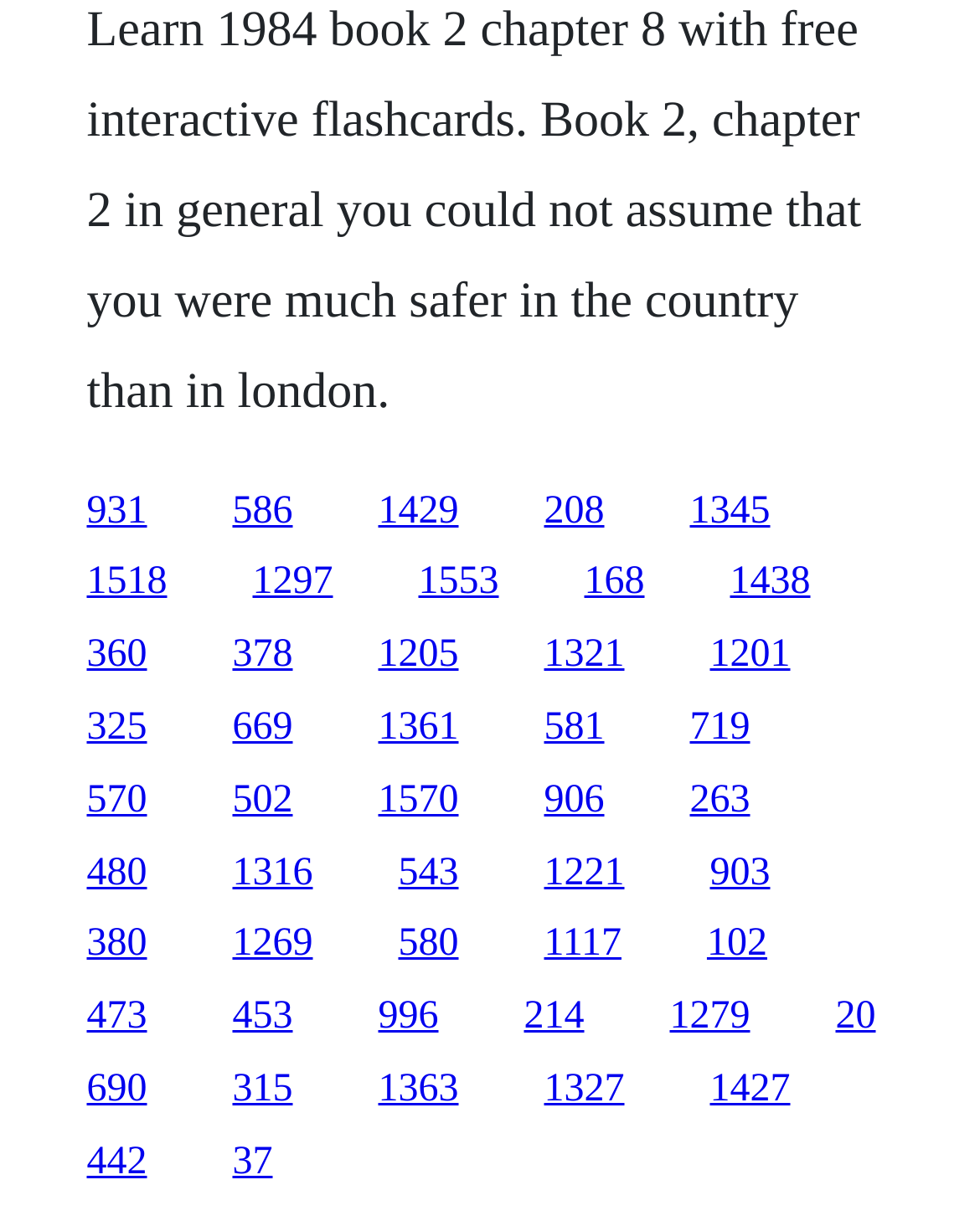Respond with a single word or phrase for the following question: 
What is the vertical position of the first link?

0.4